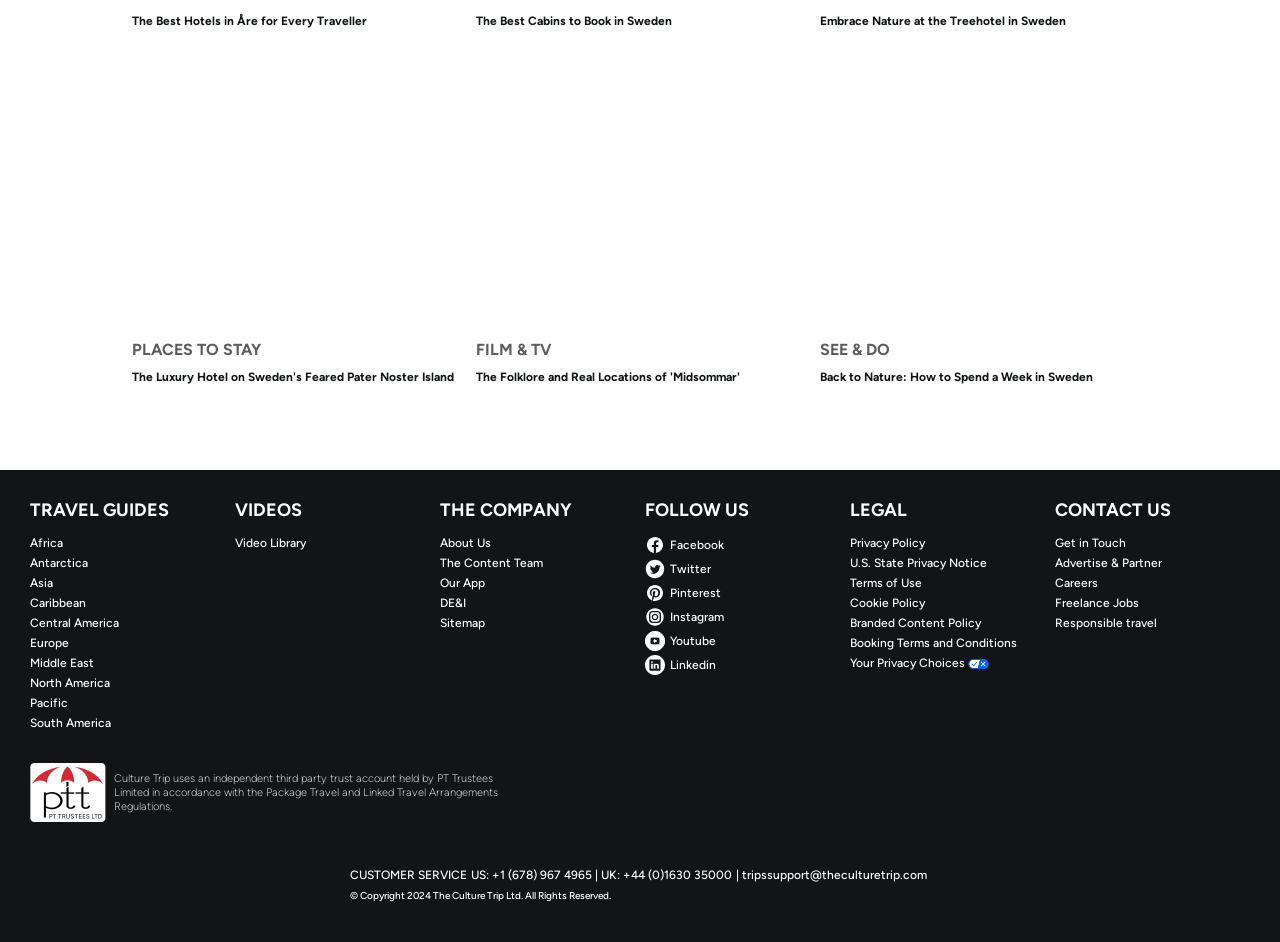Identify the bounding box of the HTML element described here: "Middle East". Provide the coordinates as four float numbers between 0 and 1: [left, top, right, bottom].

[0.023, 0.696, 0.176, 0.713]